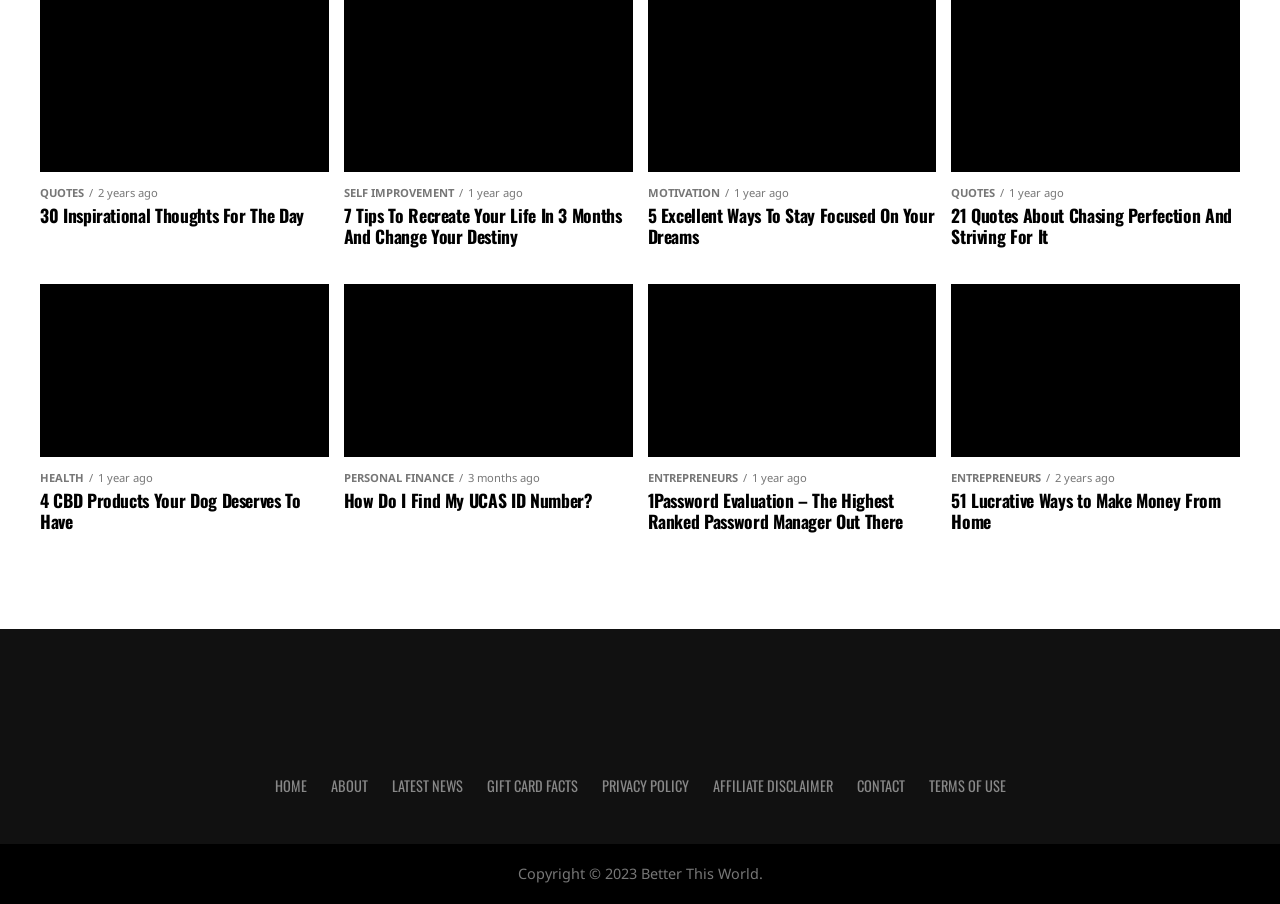Highlight the bounding box coordinates of the region I should click on to meet the following instruction: "go to 'CONTACT' page".

[0.669, 0.857, 0.707, 0.88]